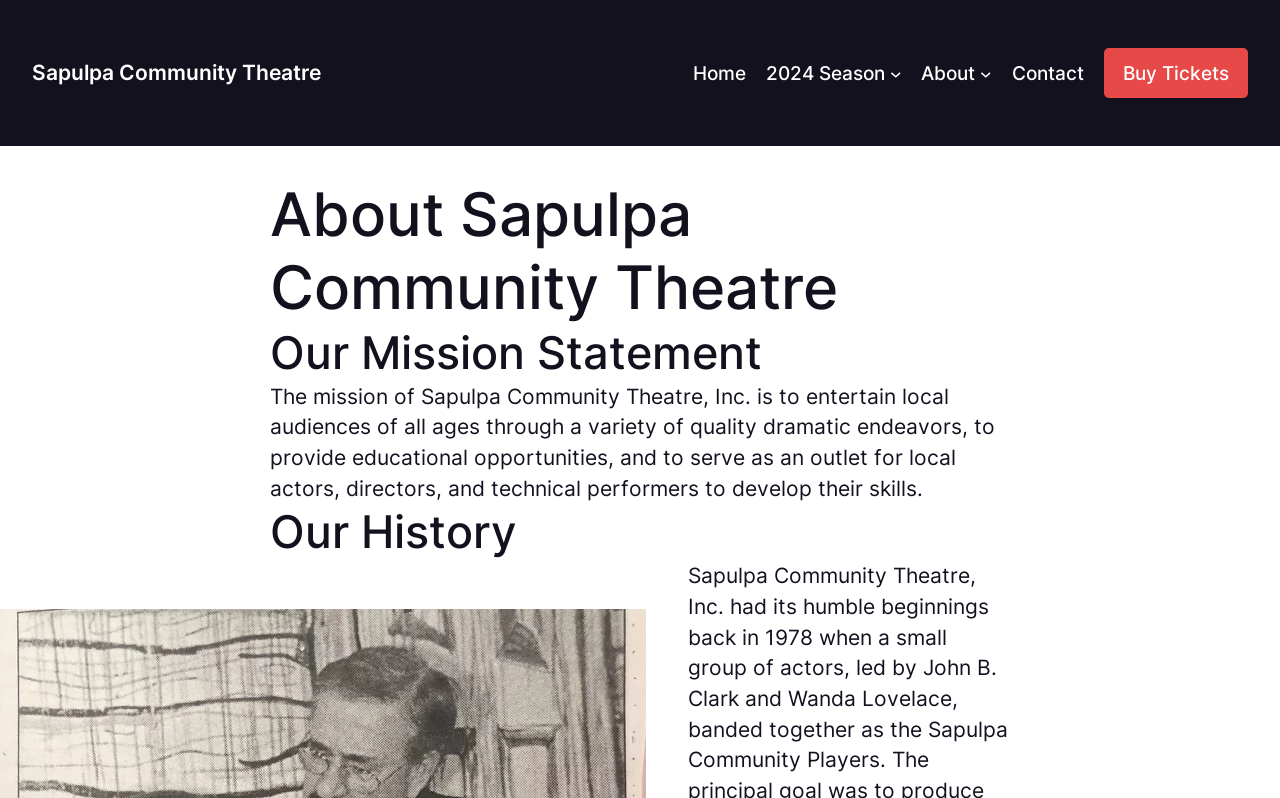What is the name of the community theatre?
Provide a detailed answer to the question, using the image to inform your response.

The name of the community theatre can be found in the heading element at the top of the webpage, which reads 'Sapulpa Community Theatre'.